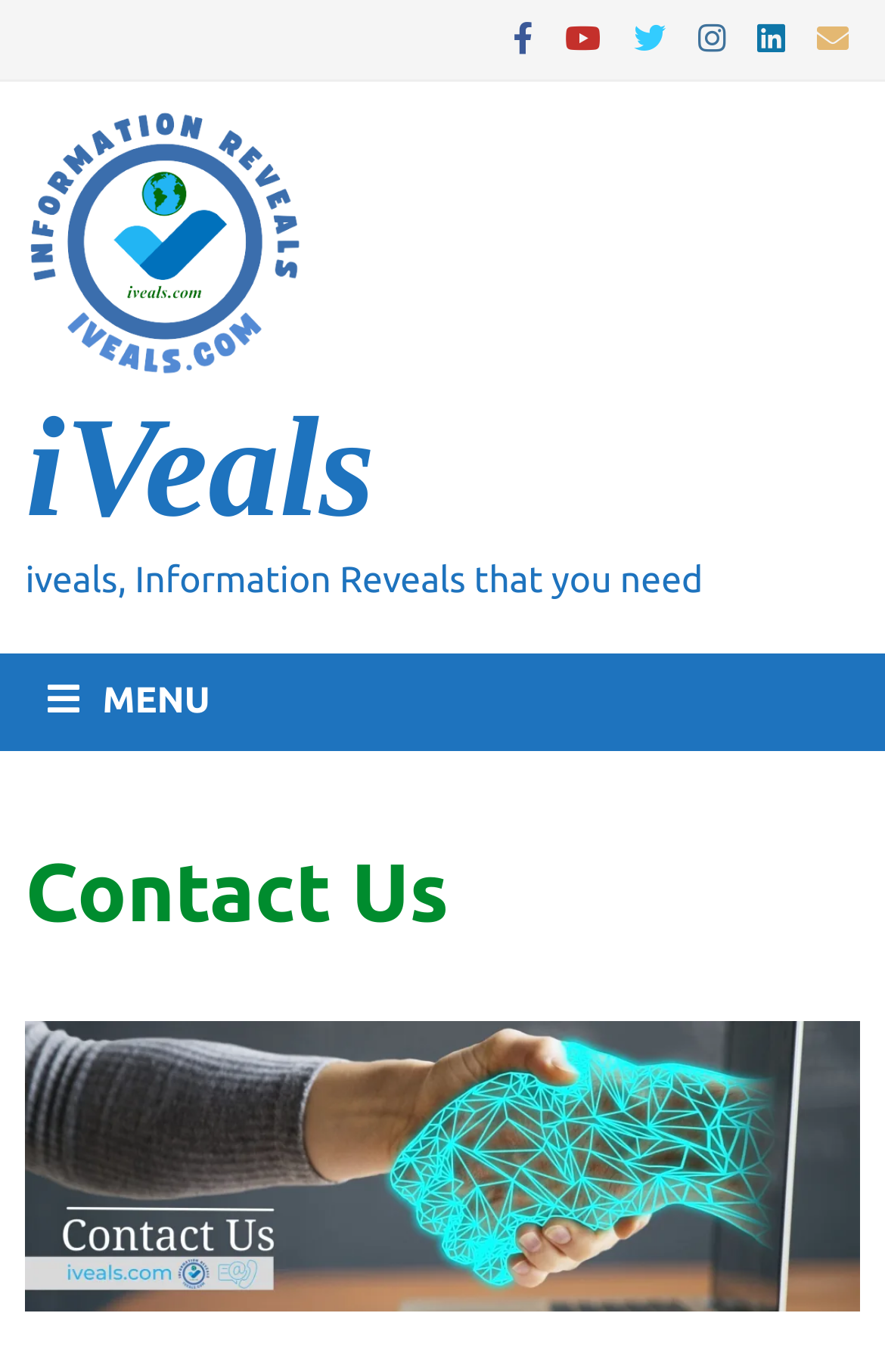Describe all the significant parts and information present on the webpage.

The webpage is titled "Contact Us - iVeals" and has a prominent logo of "iVeals" at the top left corner, accompanied by a brief tagline "Information Reveals that you need". 

At the top right corner, there are six social media links, each represented by an icon, arranged horizontally in a row. 

Below the logo, there is a button labeled "MENU" which, when expanded, reveals a primary menu. The menu is headed by a title "Contact Us" and has an associated image. 

The main content of the page is focused on contacting the iVeals team, with a brief message "Now if you want to get in touch with best iveals team? Great!!! we love to hear from you. Contact us on itdr@iveals.com."